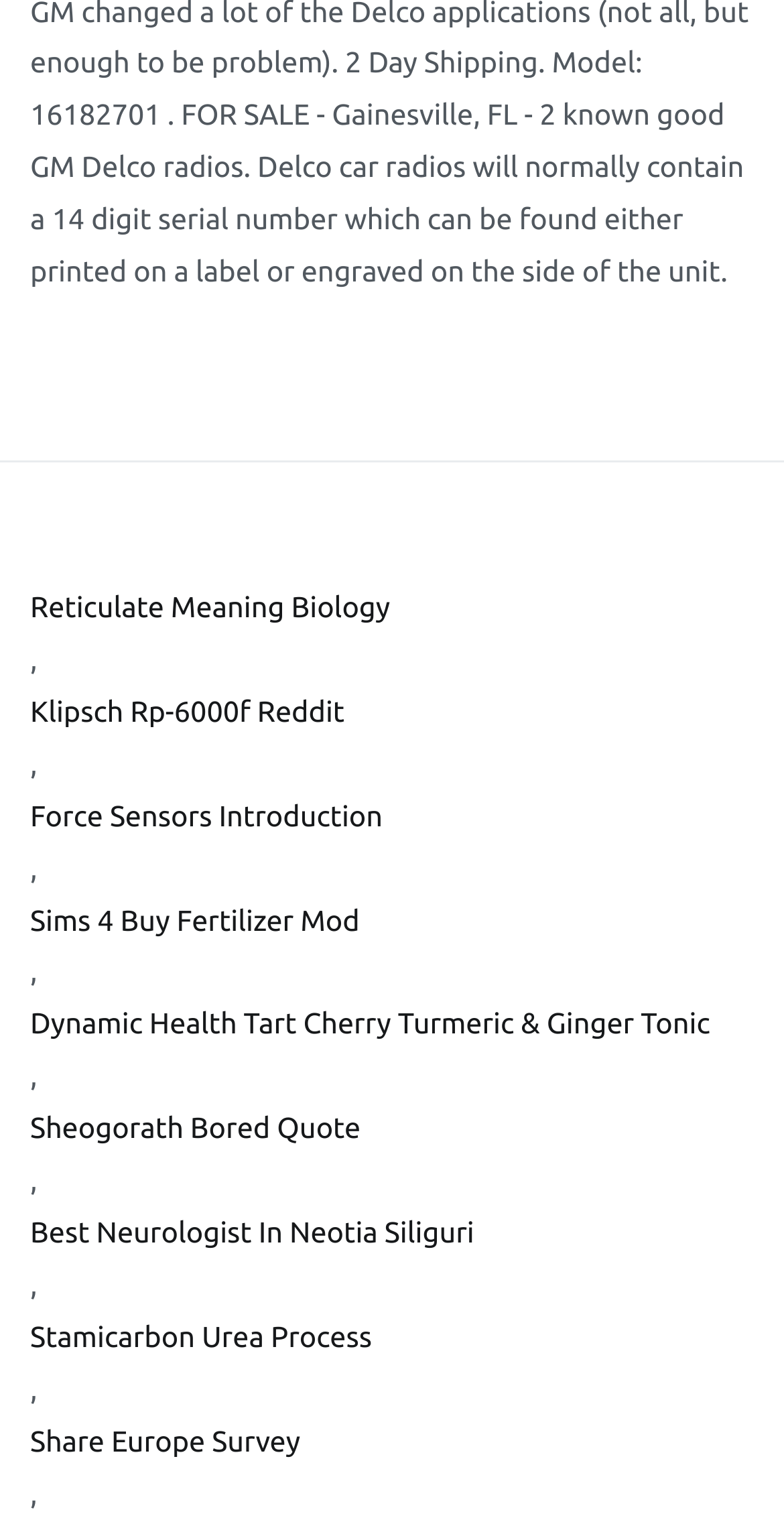Provide the bounding box coordinates of the HTML element this sentence describes: "Sims 4 Buy Fertilizer Mod". The bounding box coordinates consist of four float numbers between 0 and 1, i.e., [left, top, right, bottom].

[0.038, 0.585, 0.962, 0.62]